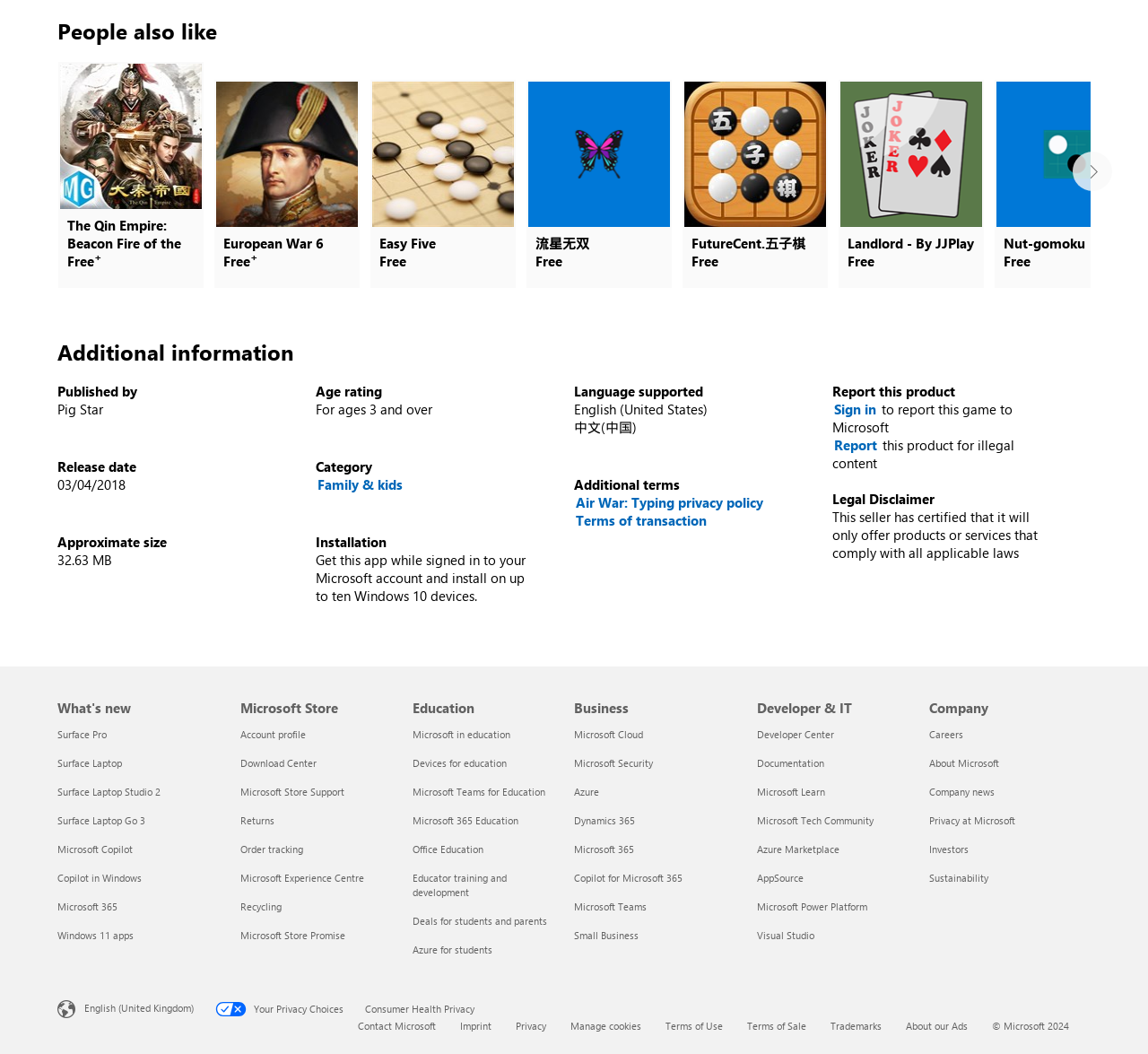What is the size of the app?
Can you offer a detailed and complete answer to this question?

I found the size of the app by looking at the 'Approximate size' section under 'Additional information', which is located in the middle of the webpage. The size is specified as '32.63 MB'.